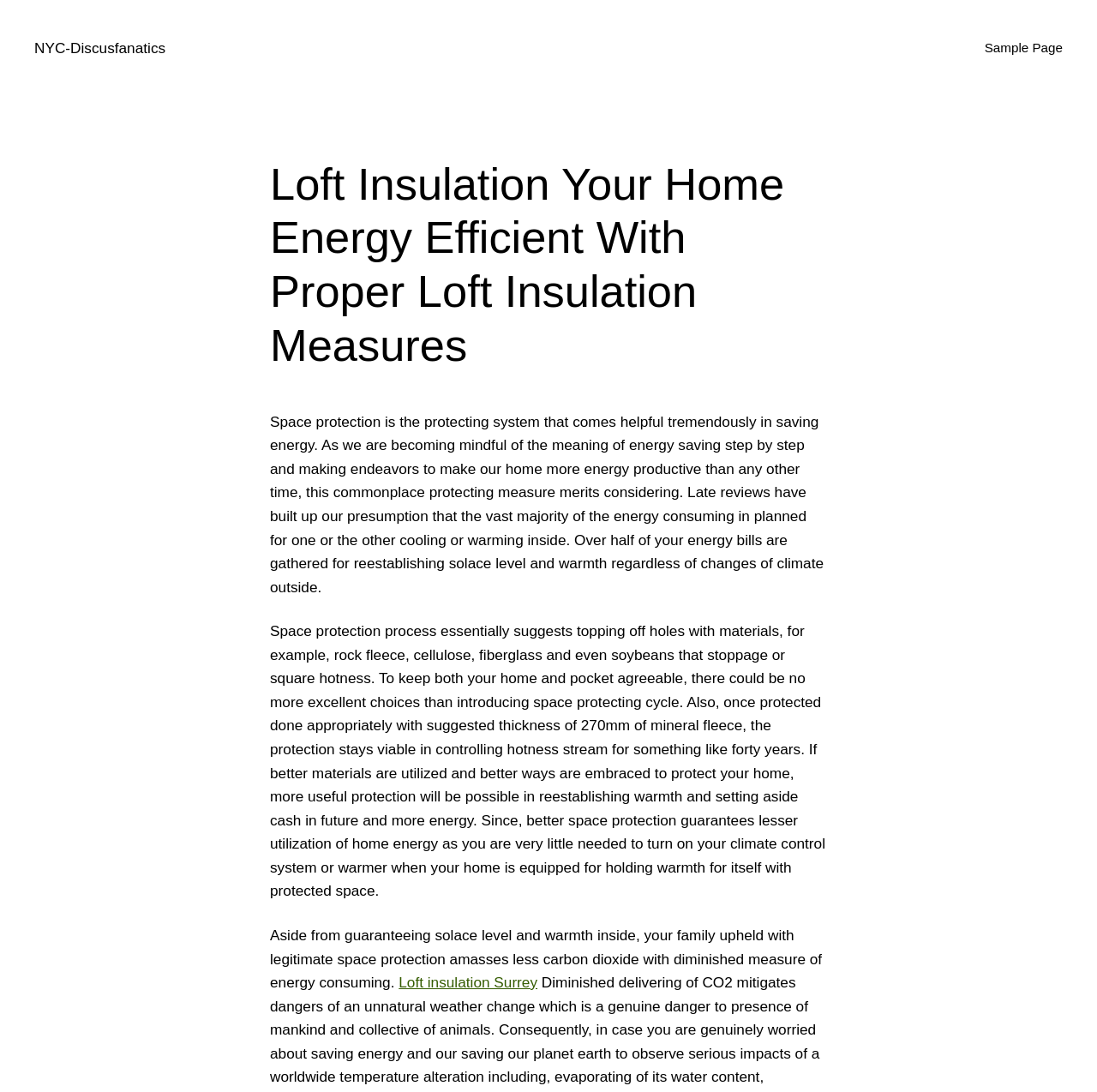What materials are used in the space protection process?
Provide a detailed answer to the question using information from the image.

According to the webpage, the space protection process involves topping up holes with materials such as rock fleece, cellulose, fiberglass, and even soybeans that stop or block heat.